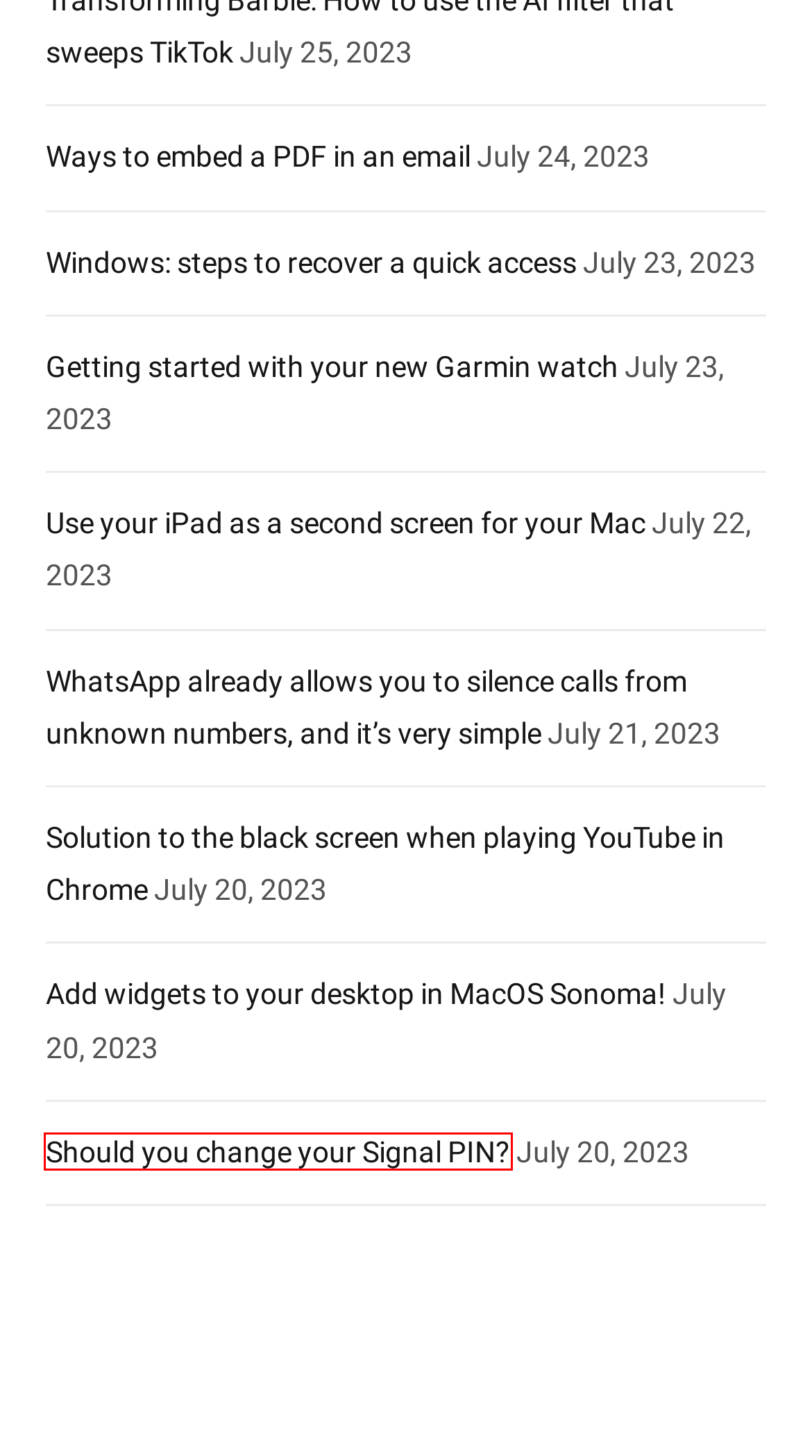You have been given a screenshot of a webpage, where a red bounding box surrounds a UI element. Identify the best matching webpage description for the page that loads after the element in the bounding box is clicked. Options include:
A. Wordpress – WPDig.com
B. WhatsApp already allows you to silence calls from unknown numbers, and it’s very simple – WPDig.com
C. Use your iPad as a second screen for your Mac – WPDig.com
D. Getting started with your new Garmin watch – WPDig.com
E. Should you change your Signal PIN? – WPDig.com
F. Solution to the black screen when playing YouTube in Chrome – WPDig.com
G. Ubuntu – WPDig.com
H. Add widgets to your desktop in MacOS Sonoma! – WPDig.com

E